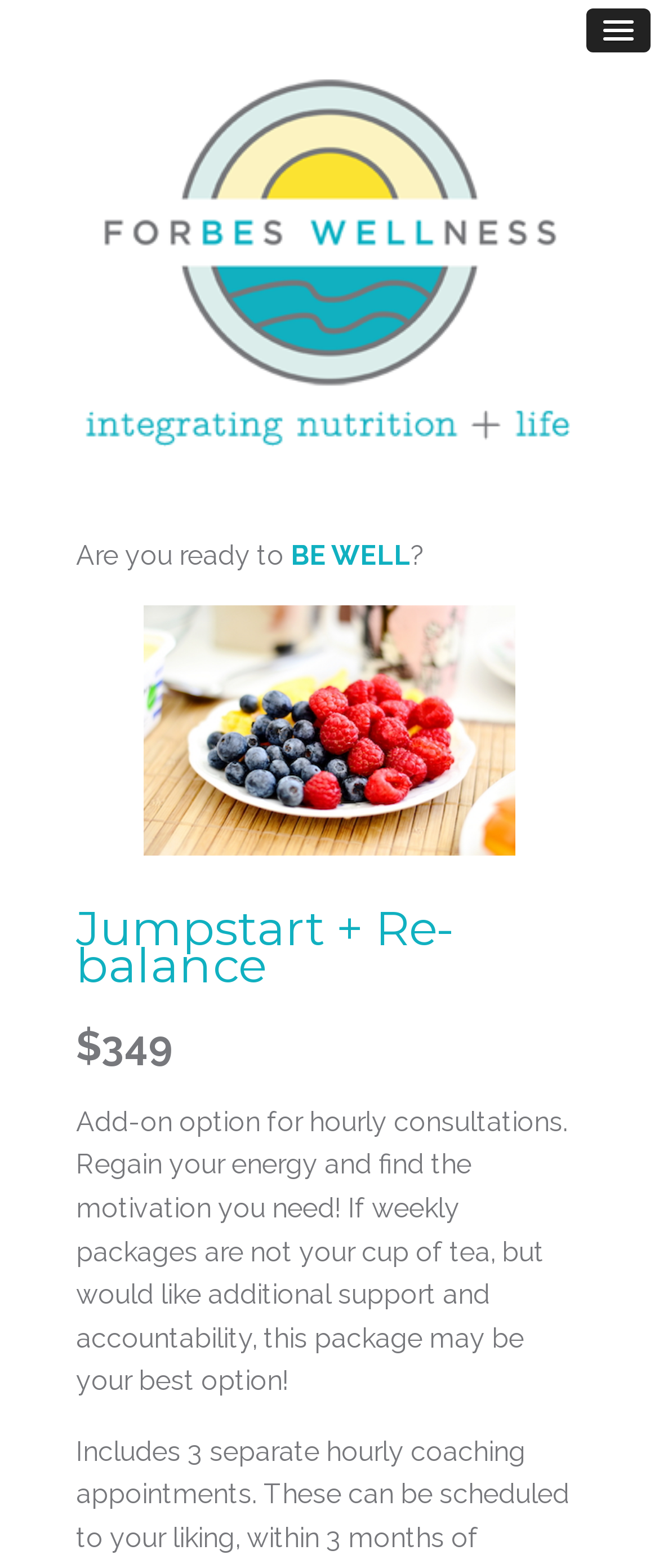Describe the entire webpage, focusing on both content and design.

The webpage is about a wellness program called "Jumpstart + Re-balance". At the top right corner, there is a link with a popup menu. Below it, a logo is displayed, accompanied by a tagline "Are you ready to BE WELL?" on its right side. The logo is an image that takes up most of the top section of the page.

Below the logo, there is a figure with a linked image, which seems to be a visual representation of the wellness program. To the left of the figure, the title "Jumpstart + Re-balance" is displayed as a heading. 

Under the title, there is a pricing section, which shows the cost of the program as "$349". This section is followed by a descriptive paragraph that explains the benefits of the program, specifically the add-on option for hourly consultations, which provides additional support and accountability for those who need it.